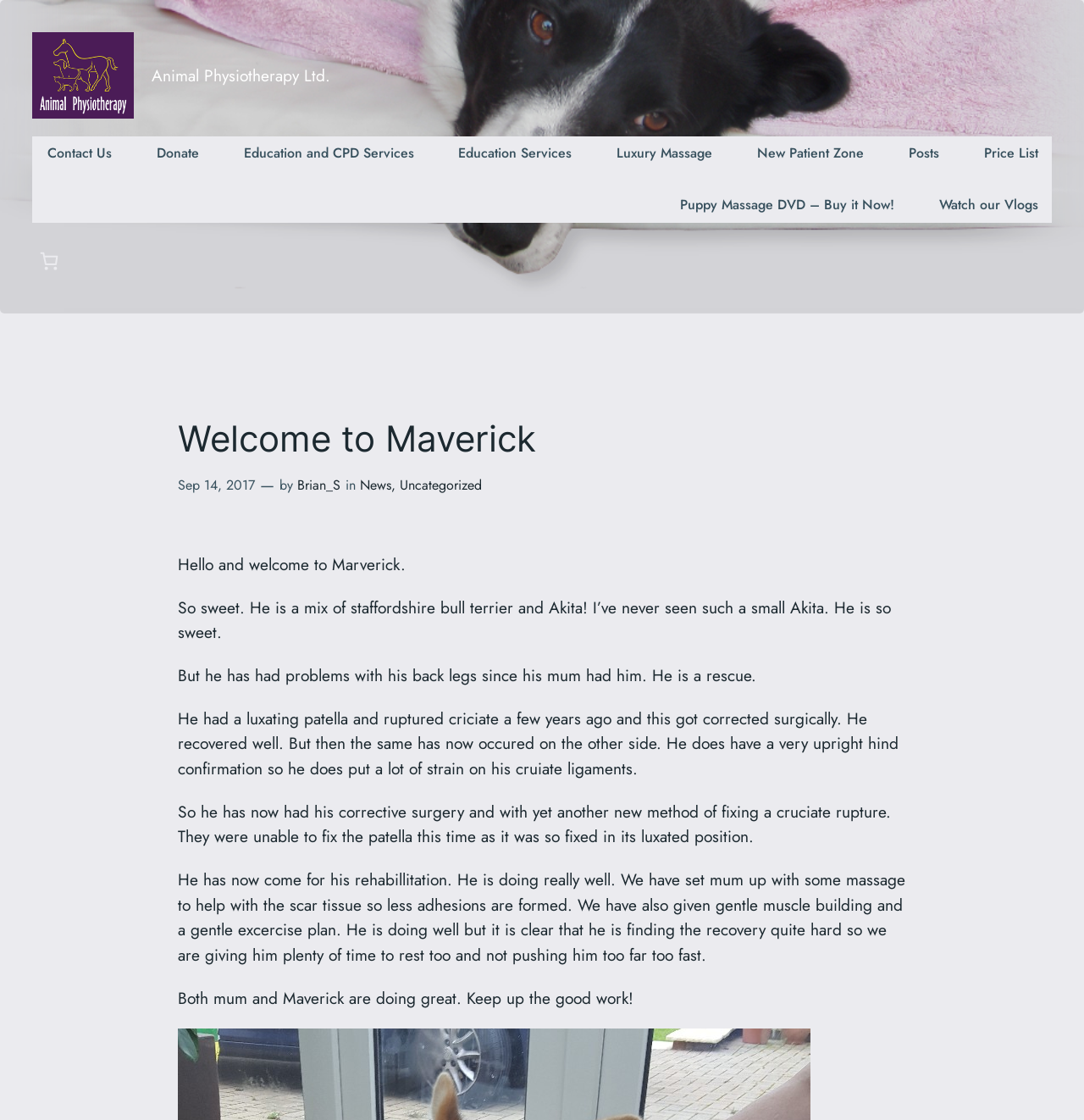Determine the bounding box coordinates of the section I need to click to execute the following instruction: "Click the 'Donate' link". Provide the coordinates as four float numbers between 0 and 1, i.e., [left, top, right, bottom].

[0.132, 0.122, 0.196, 0.153]